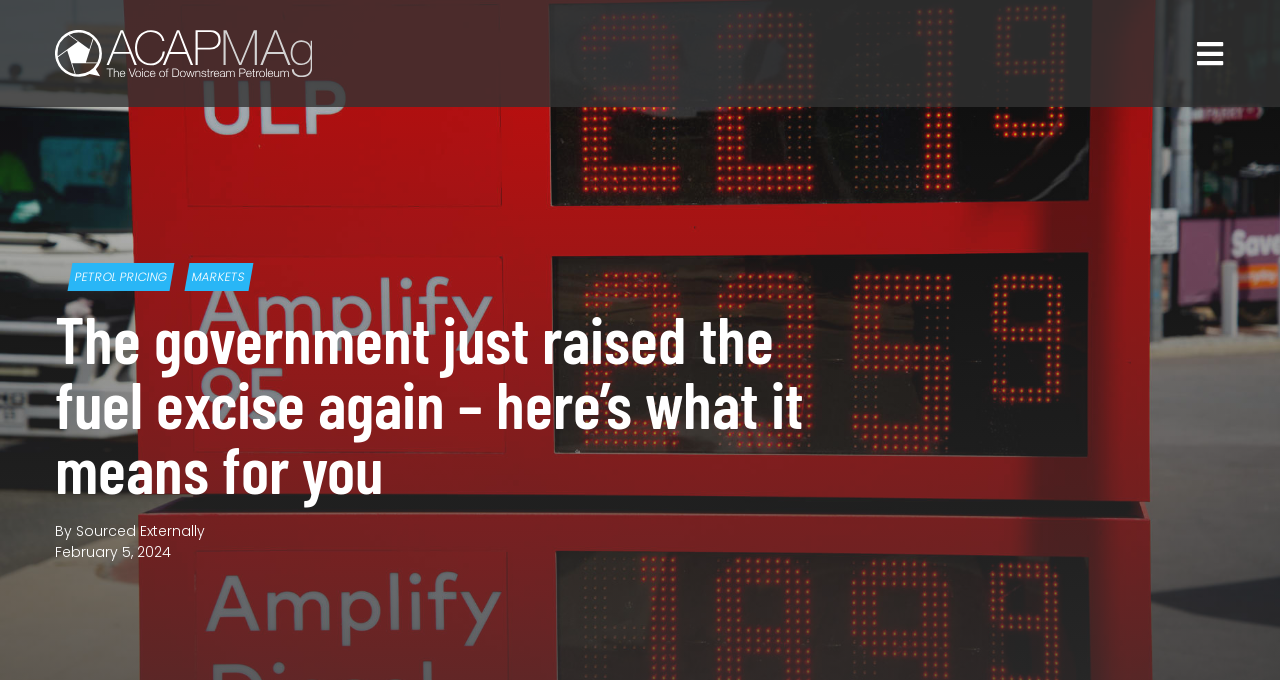Describe all visible elements and their arrangement on the webpage.

The webpage appears to be an article page discussing the recent increase in fuel excise by the Australian Federal Government. At the top-left corner, there is a small image and a link. Below them, a navigation menu is located, which can be toggled by a button on the top-right corner. The menu contains links to various sections, including "ABOUT", "RECENT POSTS", "SUBSCRIBE", "CONTACT", and "VISIT ACAPMA.COM.AU".

On the left side of the page, there are two links, "PETROL PRICING" and "MARKETS", which are positioned vertically. The main content of the page starts with a heading that reads "The government just raised the fuel excise again – here’s what it means for you". Below this heading, there are two more headings, "By Sourced Externally" and "February 5, 2024", which provide additional information about the article.